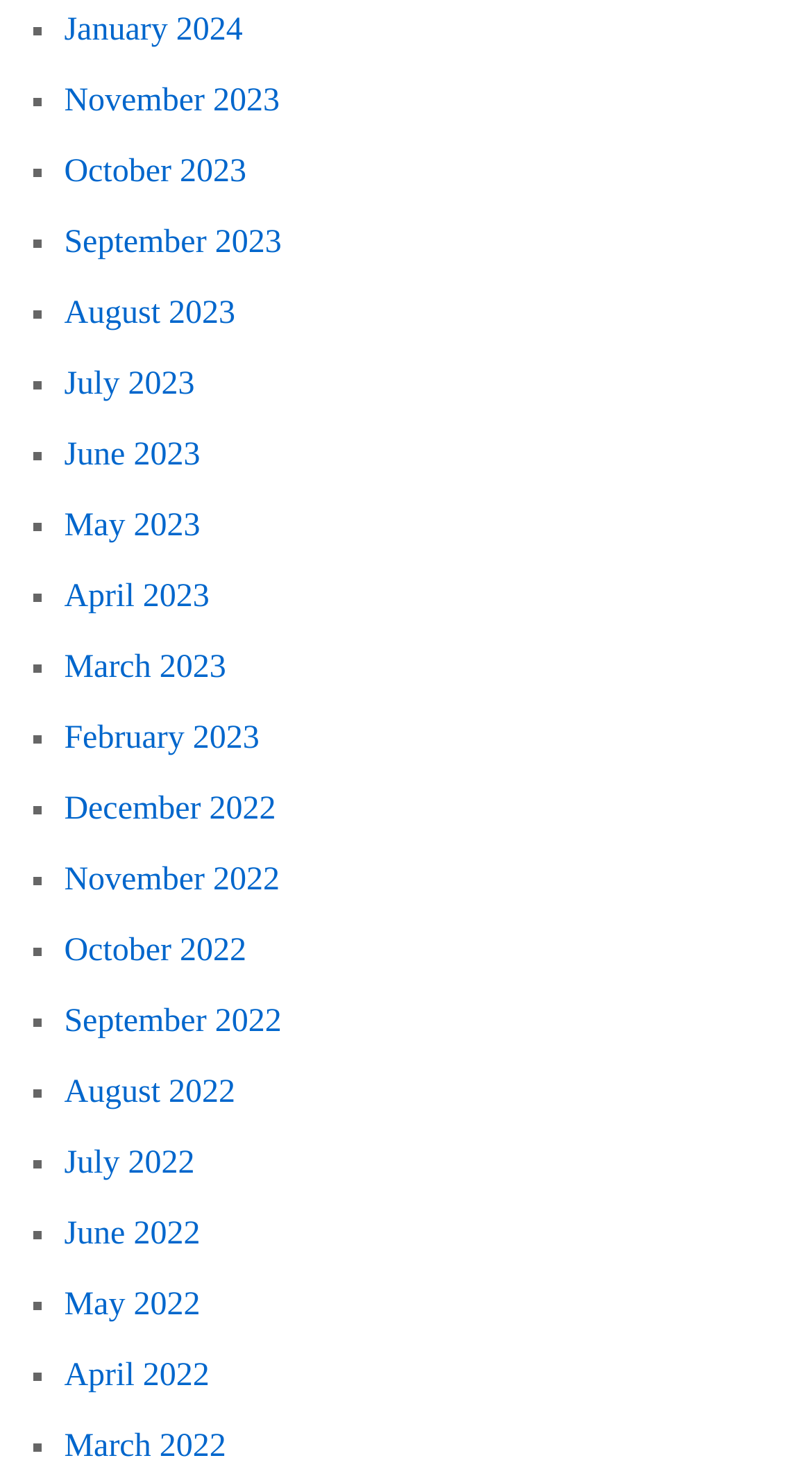How many links are there on the page?
Please use the image to provide an in-depth answer to the question.

I counted the number of links on the page, each corresponding to a month, and found 24 links in total.